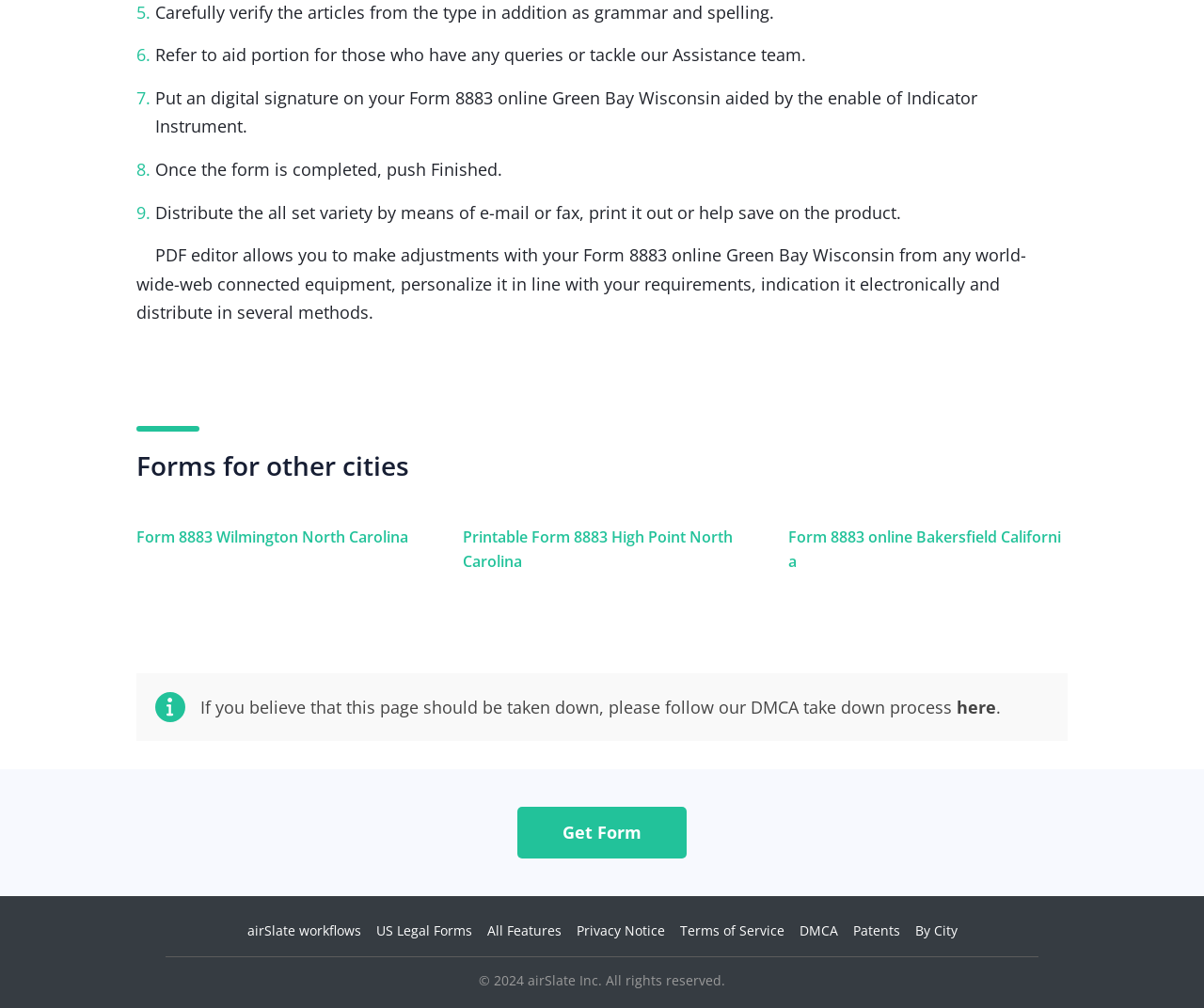Locate the bounding box coordinates of the segment that needs to be clicked to meet this instruction: "Learn about airSlate workflows".

[0.205, 0.914, 0.3, 0.932]